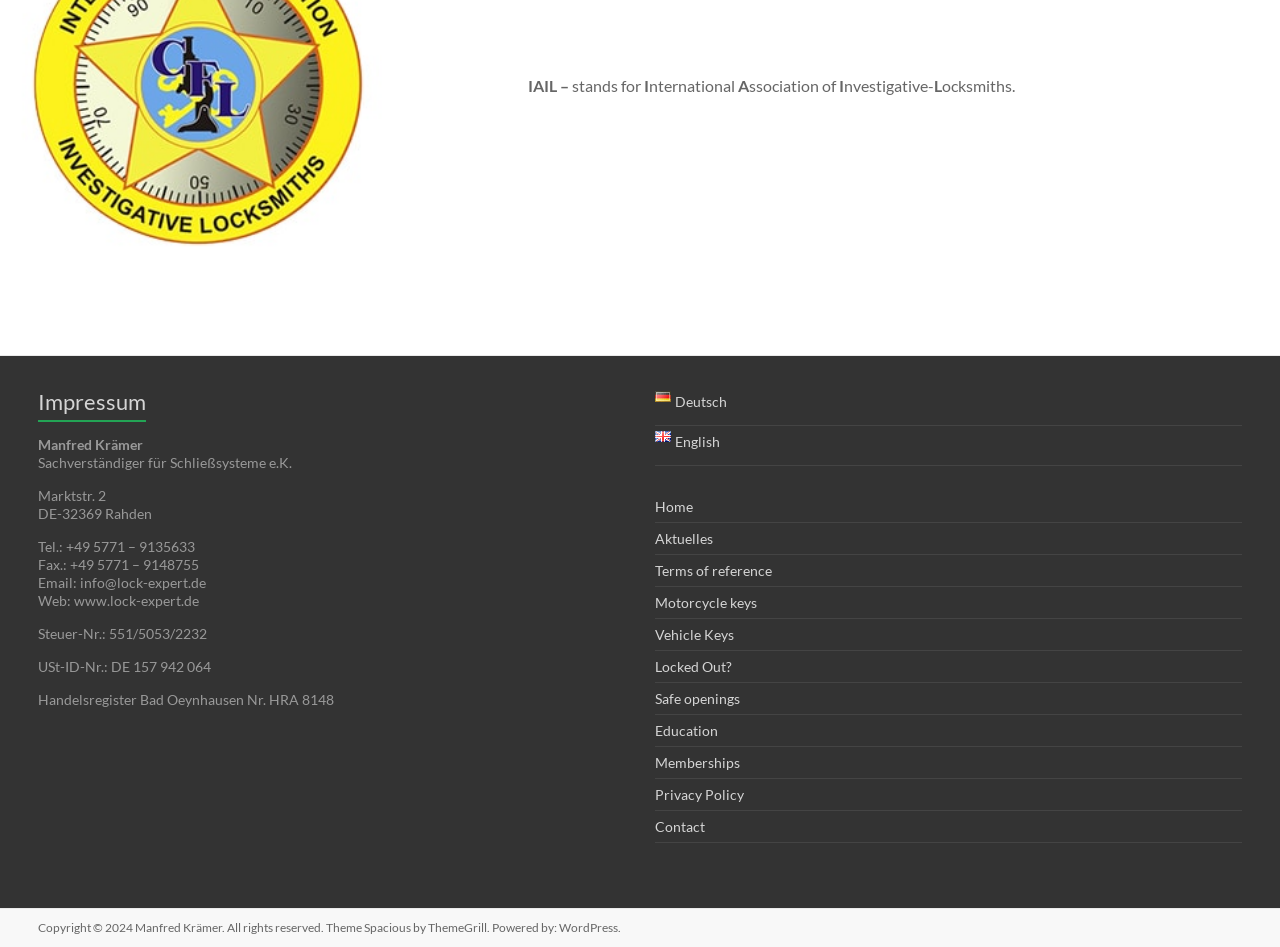How many languages can you switch to?
Using the image as a reference, answer the question with a short word or phrase.

2